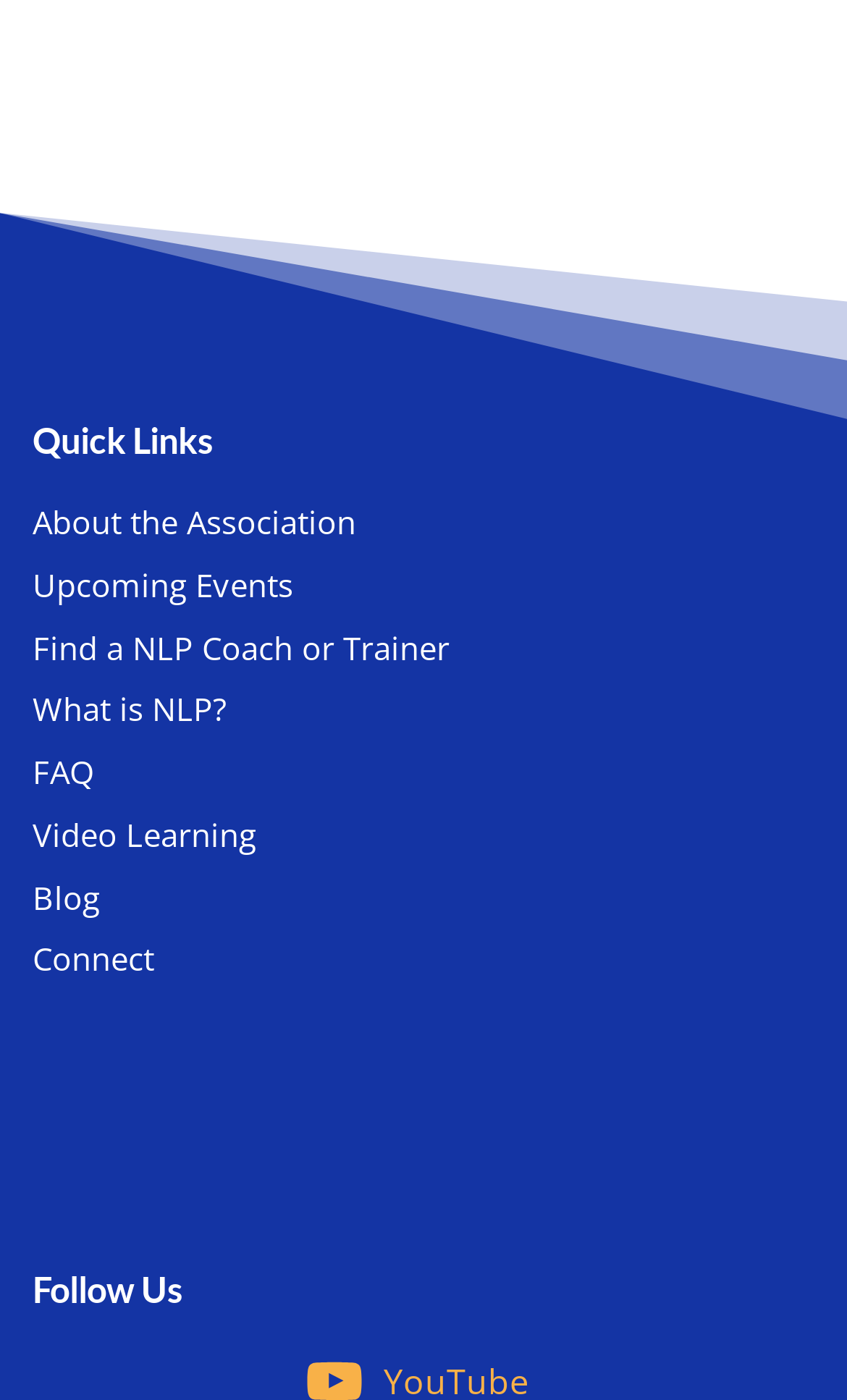What is the heading above the footer navigation? From the image, respond with a single word or brief phrase.

Quick Links